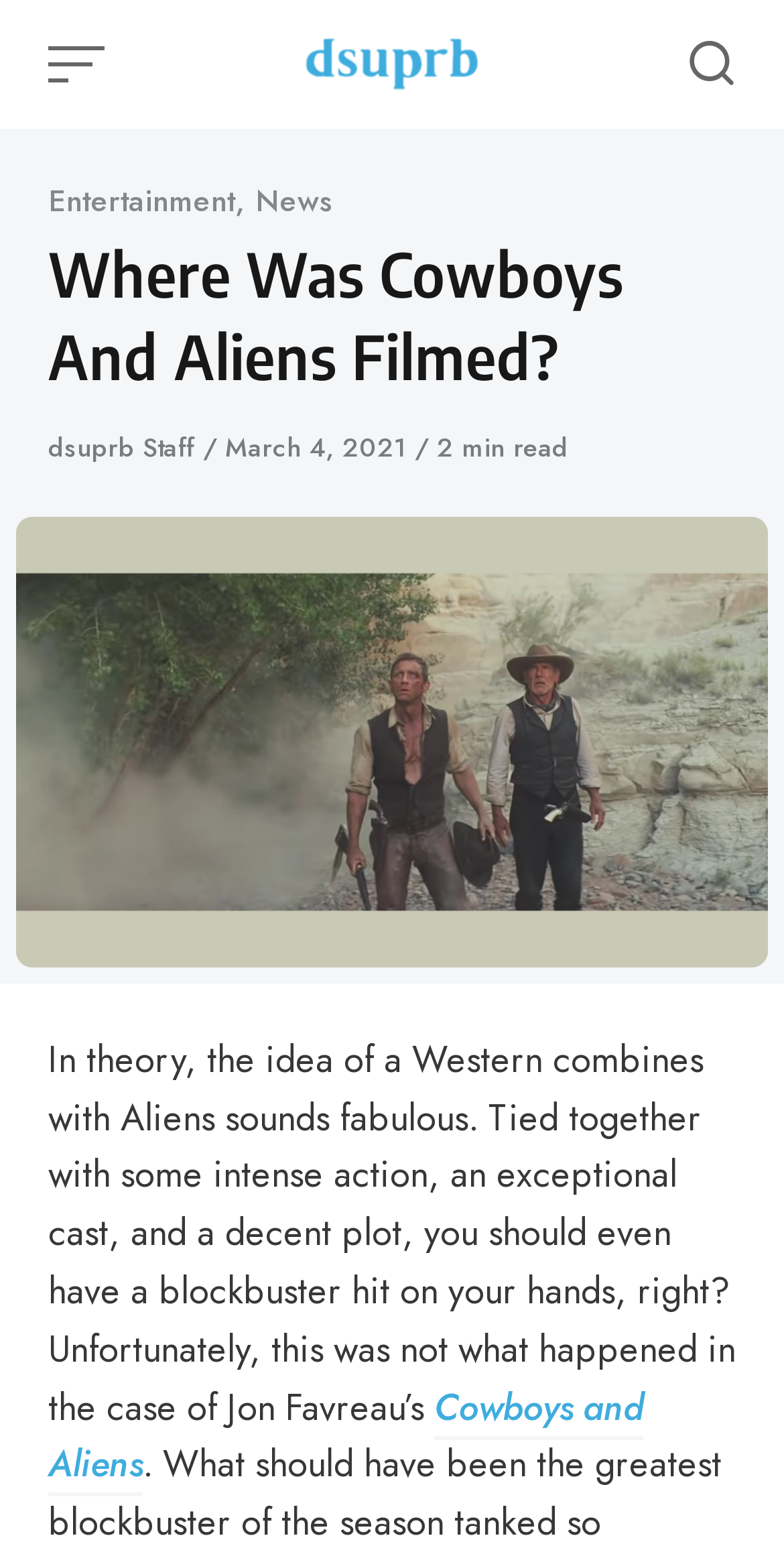Using the description "March 4, 2021", locate and provide the bounding box of the UI element.

[0.287, 0.277, 0.529, 0.302]